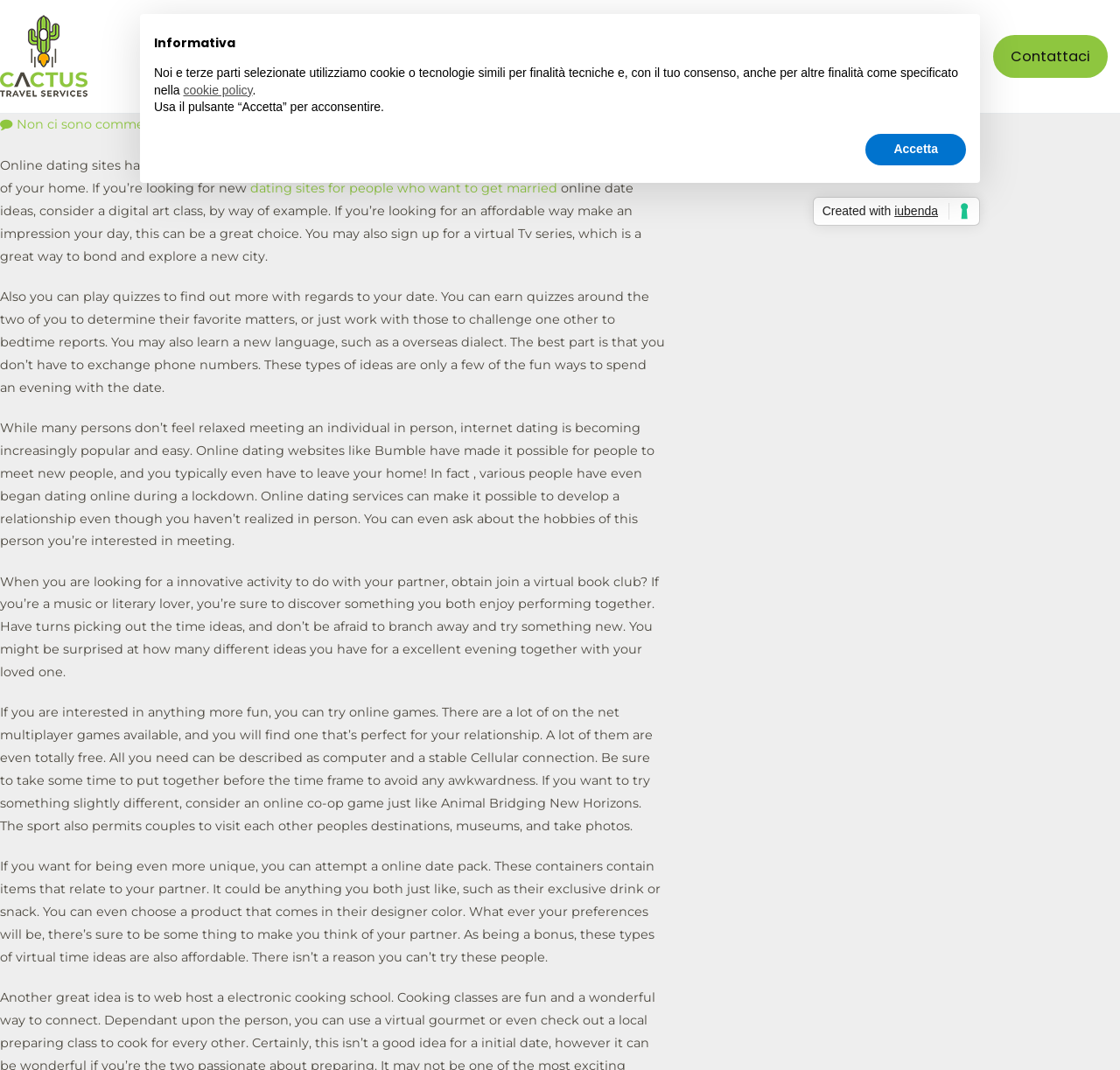Determine the bounding box coordinates of the region that needs to be clicked to achieve the task: "Click the 'Contattaci' link".

[0.902, 0.041, 0.973, 0.065]